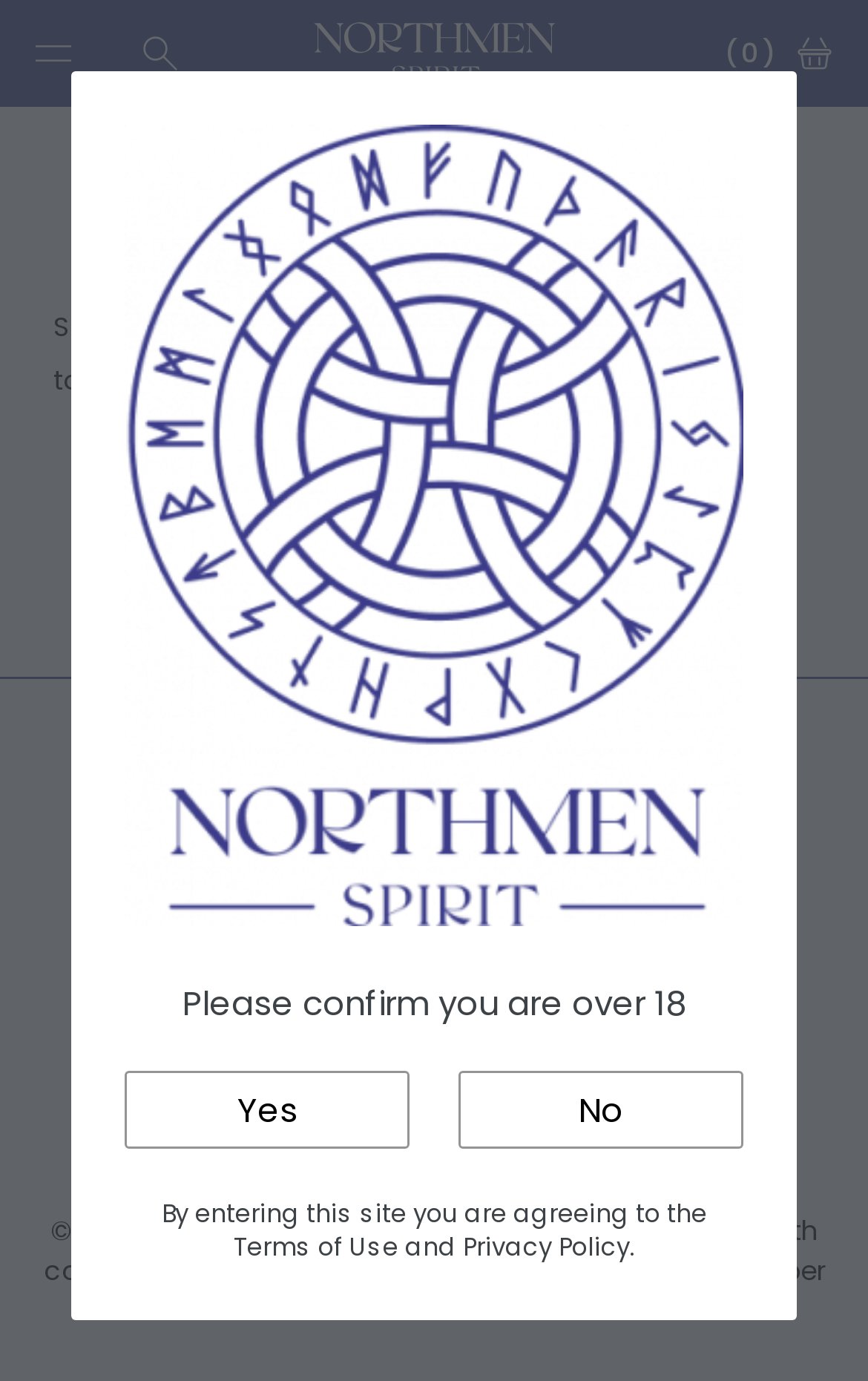Pinpoint the bounding box coordinates for the area that should be clicked to perform the following instruction: "Click the No button".

[0.528, 0.775, 0.856, 0.831]